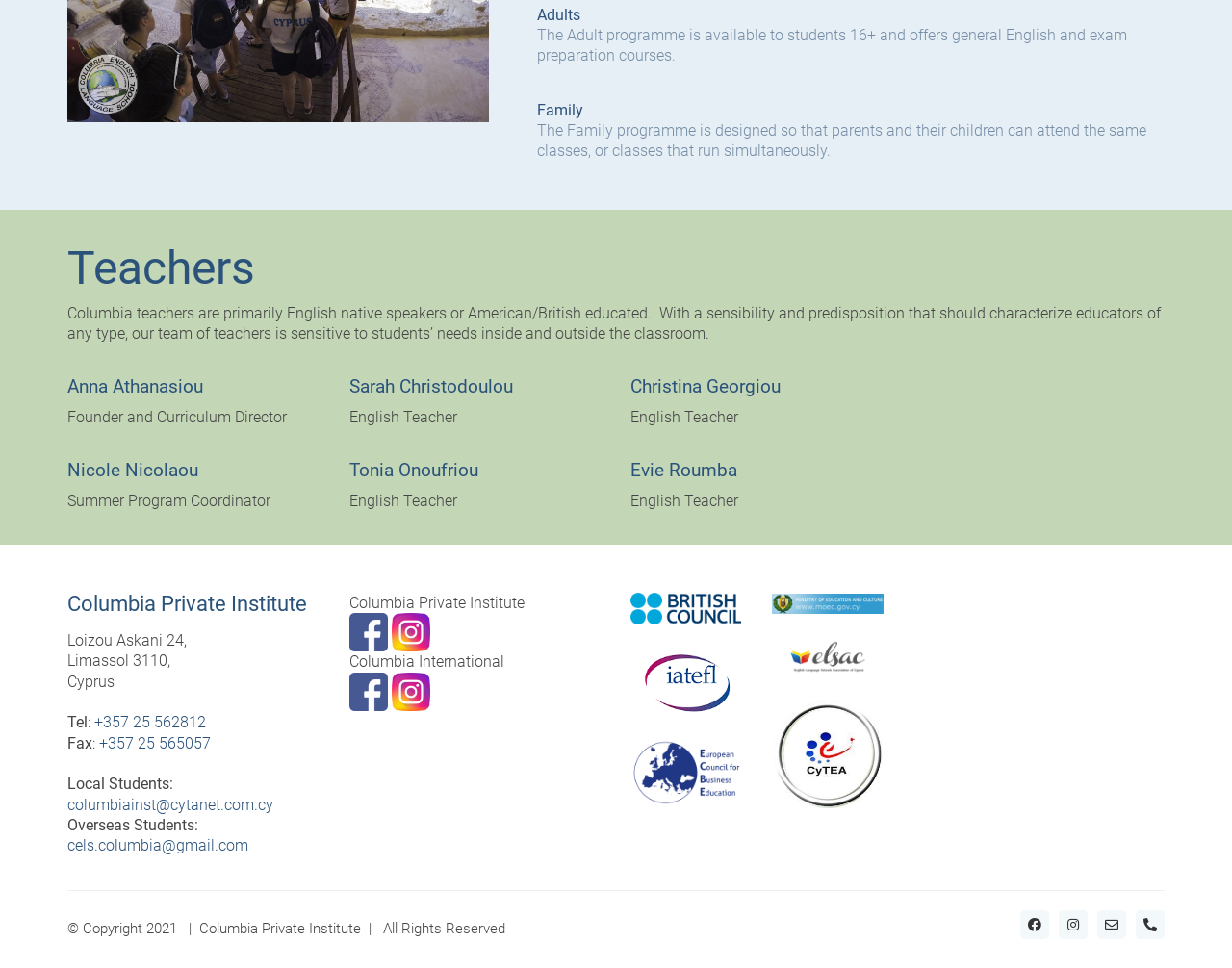What is the name of the institute?
Your answer should be a single word or phrase derived from the screenshot.

Columbia Private Institute